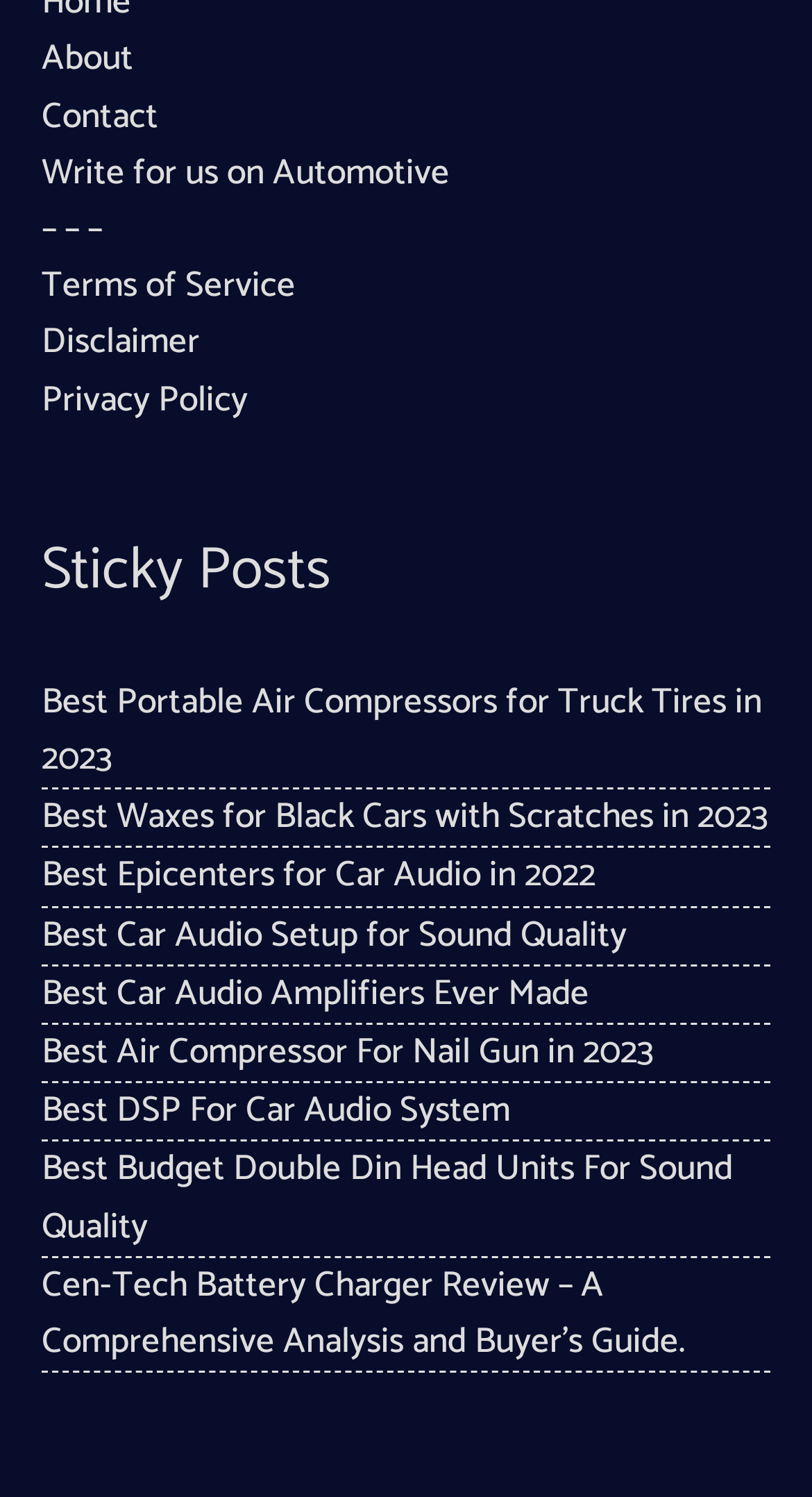How many article links are there?
Using the image as a reference, give a one-word or short phrase answer.

9